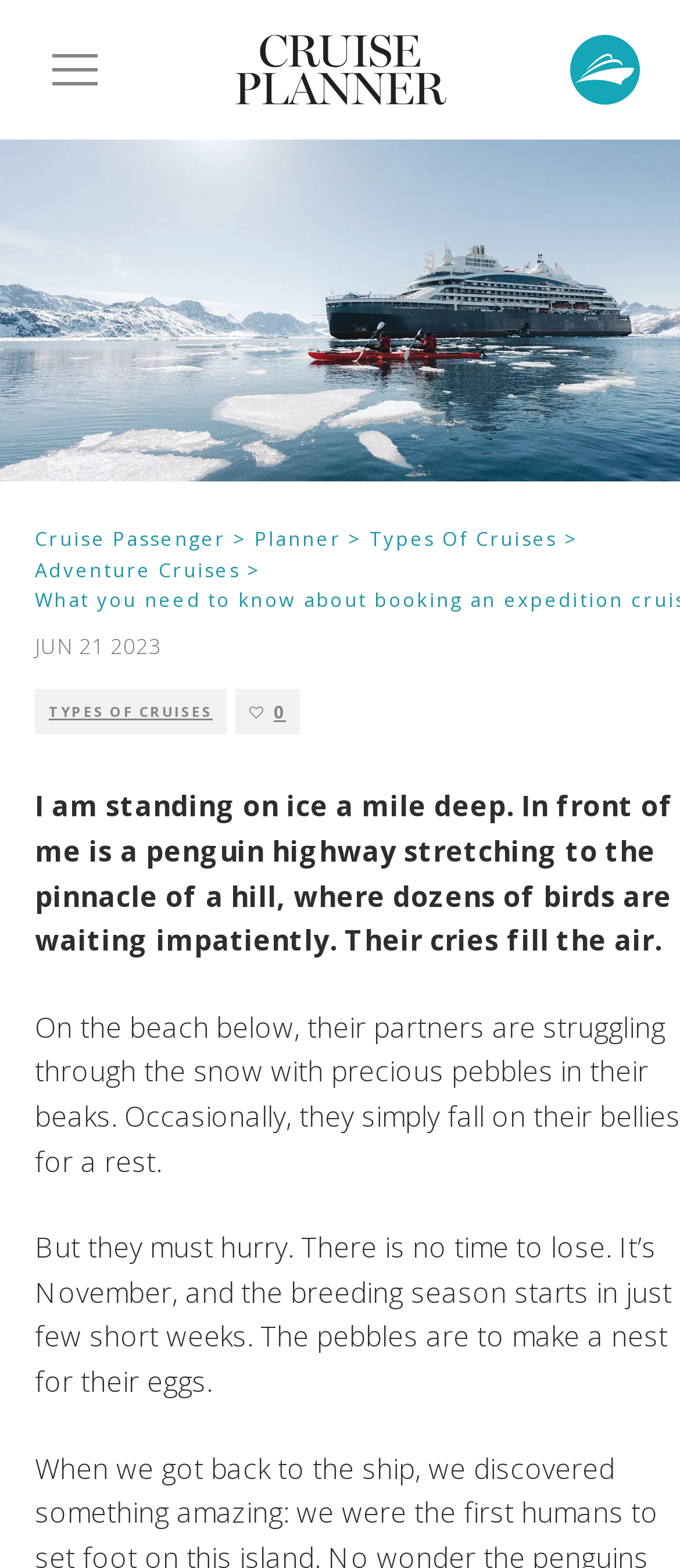What is the author doing in the described scene?
Please answer the question with a detailed response using the information from the screenshot.

The static text at [0.051, 0.502, 0.991, 0.612] describes a scene where the author is standing on ice a mile deep, observing a penguin highway and dozens of birds waiting impatiently.